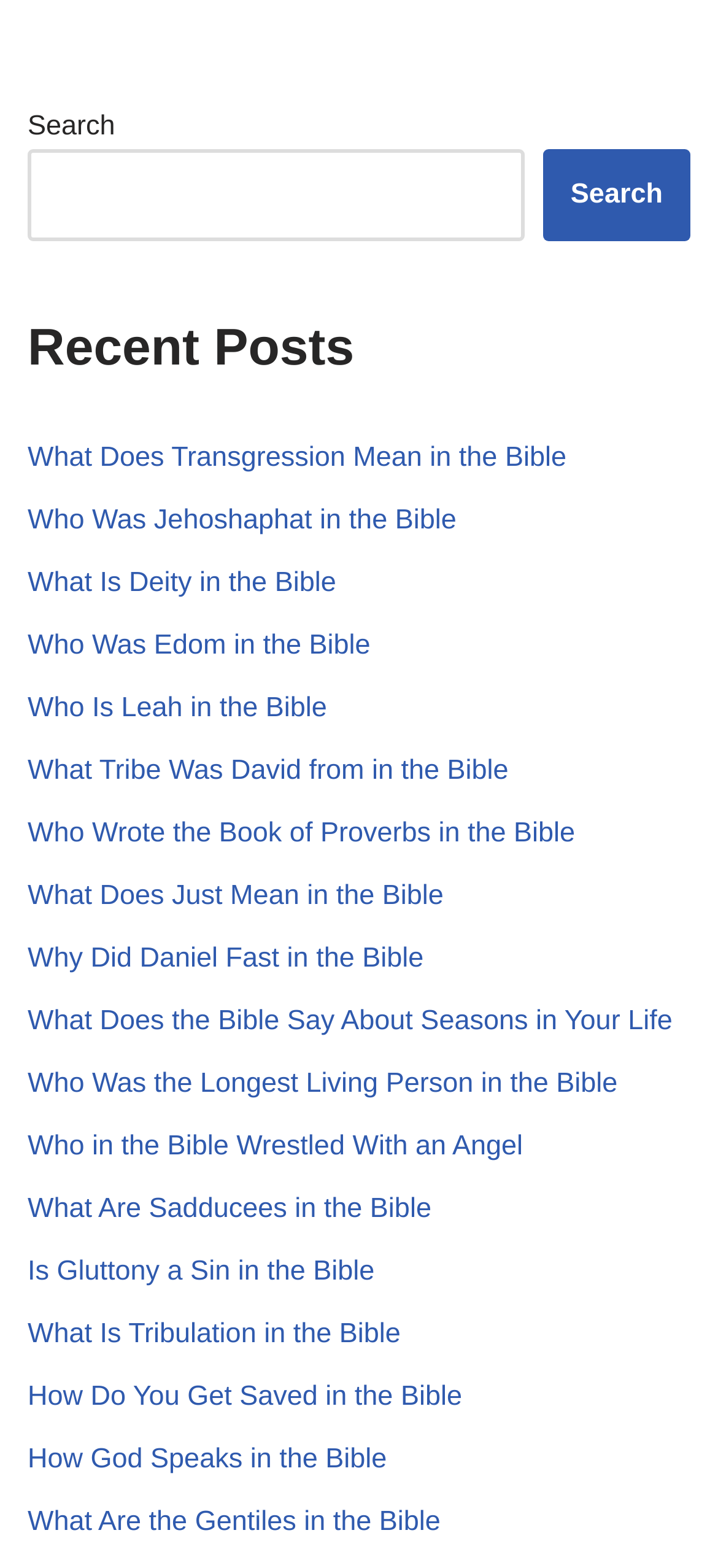What is the purpose of the search box? Examine the screenshot and reply using just one word or a brief phrase.

Search Bible